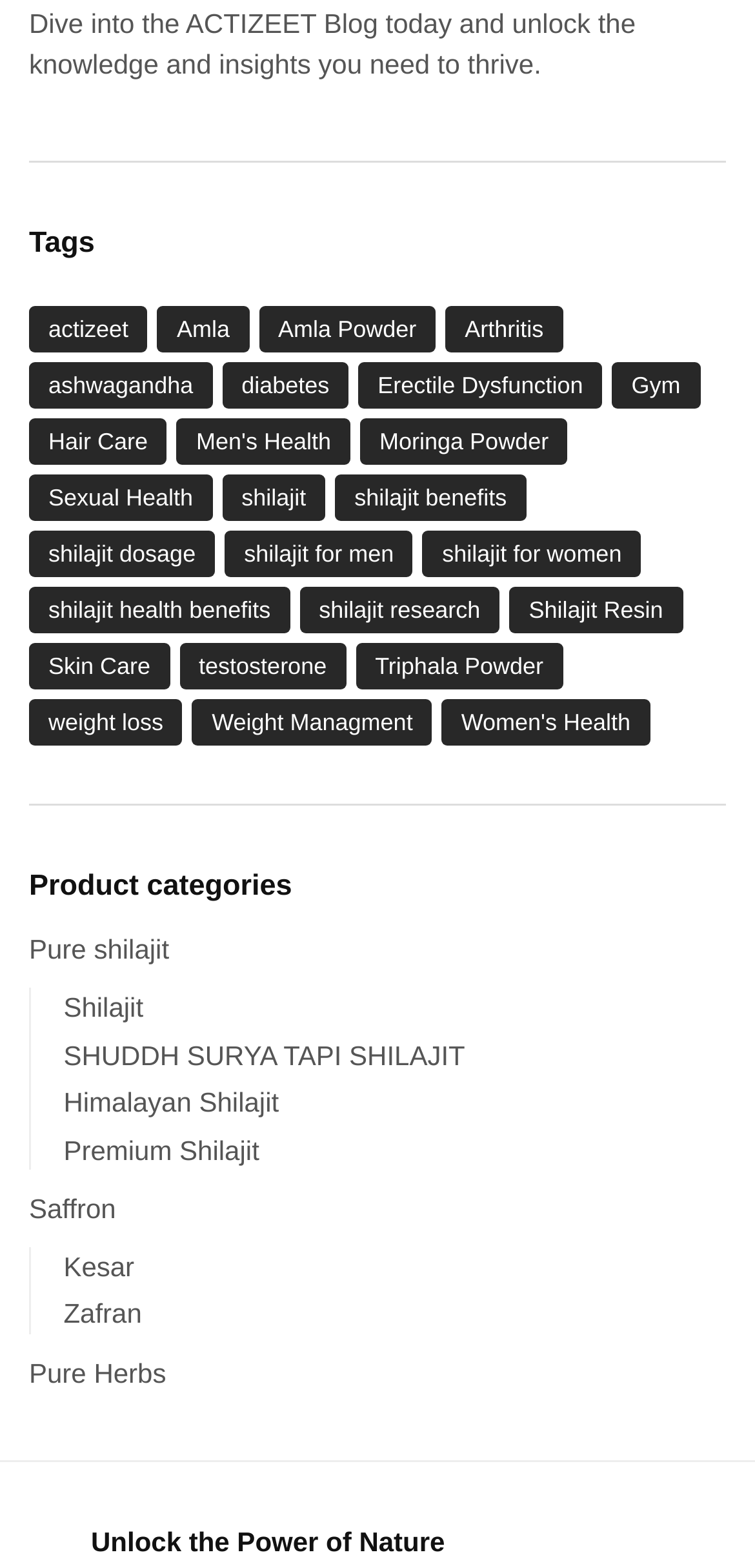Identify the bounding box coordinates for the element that needs to be clicked to fulfill this instruction: "Click on the 'actizeet' tag". Provide the coordinates in the format of four float numbers between 0 and 1: [left, top, right, bottom].

[0.038, 0.195, 0.196, 0.225]